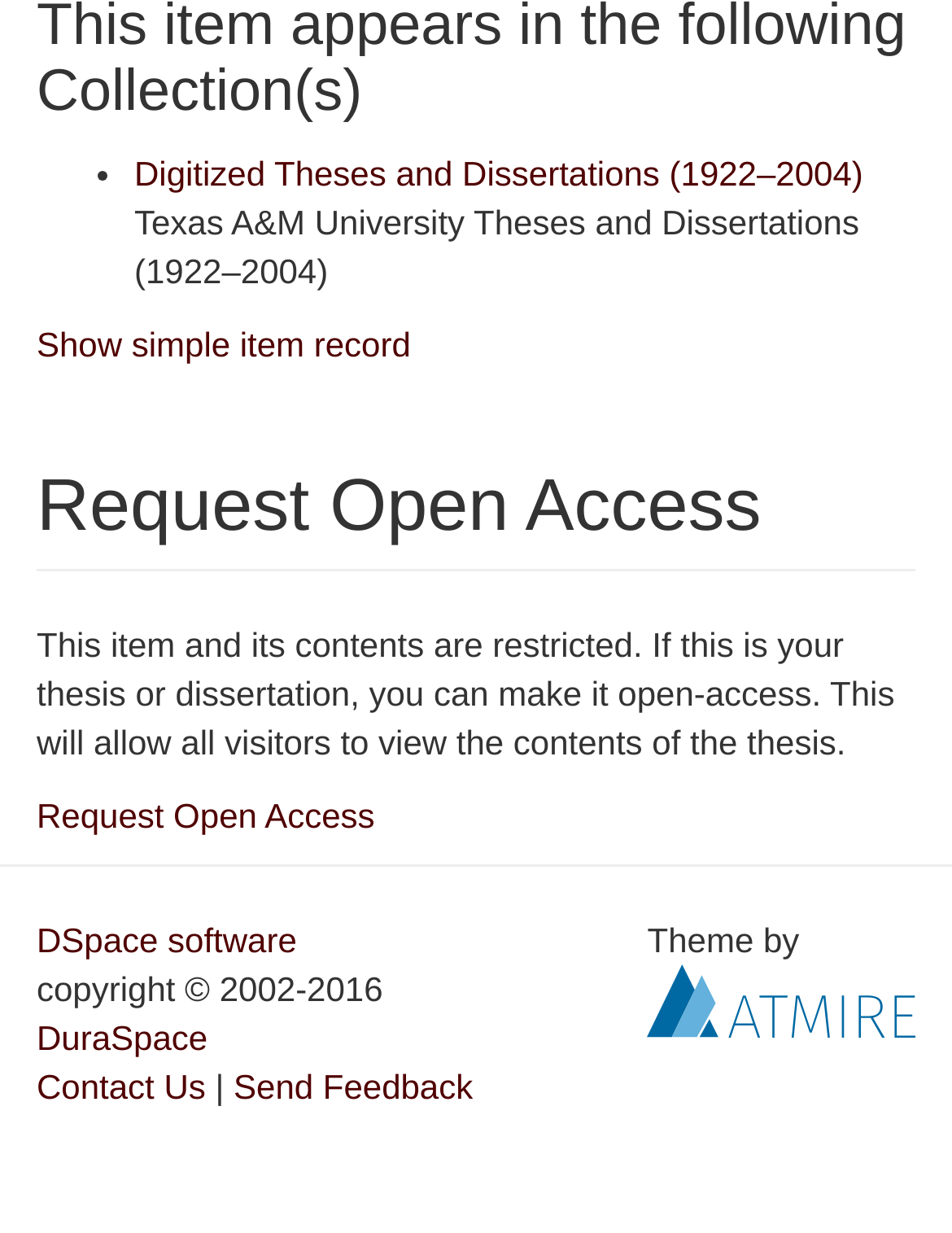Provide the bounding box coordinates of the section that needs to be clicked to accomplish the following instruction: "check the link to casinositewiki."

None